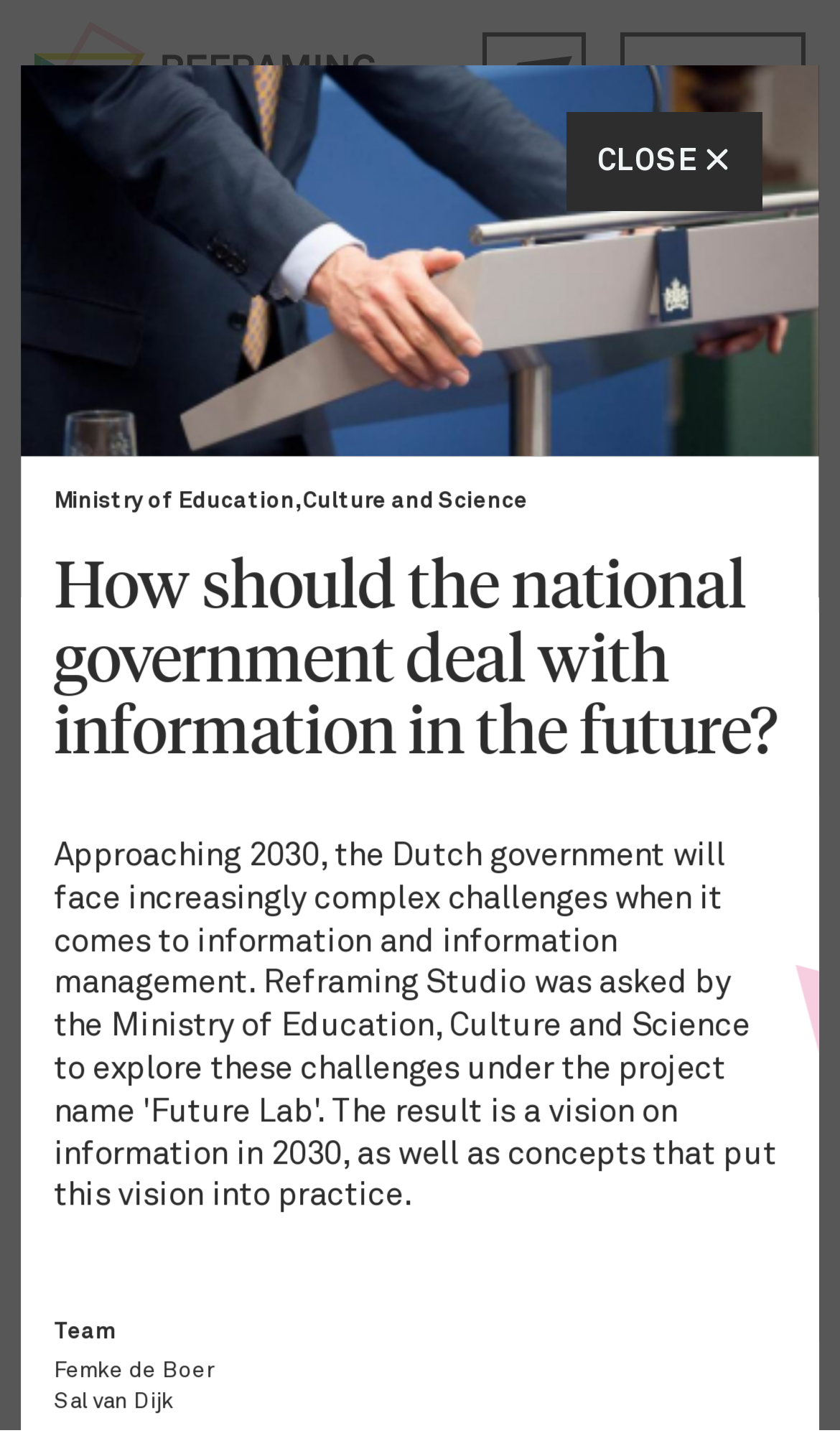Please provide the bounding box coordinates for the element that needs to be clicked to perform the following instruction: "navigate to the Site menu". The coordinates should be given as four float numbers between 0 and 1, i.e., [left, top, right, bottom].

None